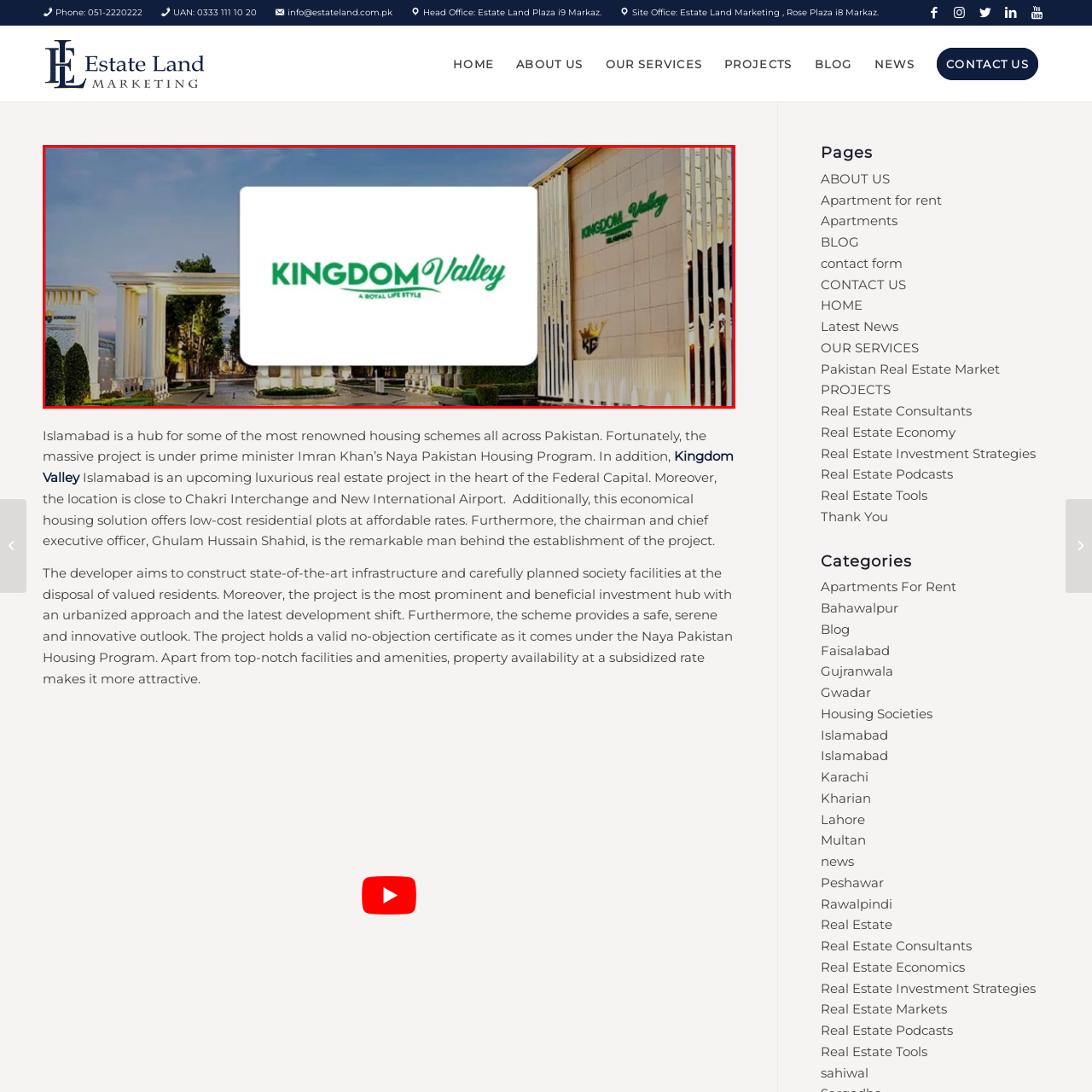Direct your attention to the image within the red bounding box and respond with a detailed answer to the following question, using the image as your reference: What is the ambiance of the entrance?

The caption describes the background of the image, revealing an elegantly designed entrance adorned with lush greenery, which contributes to a serene ambiance.